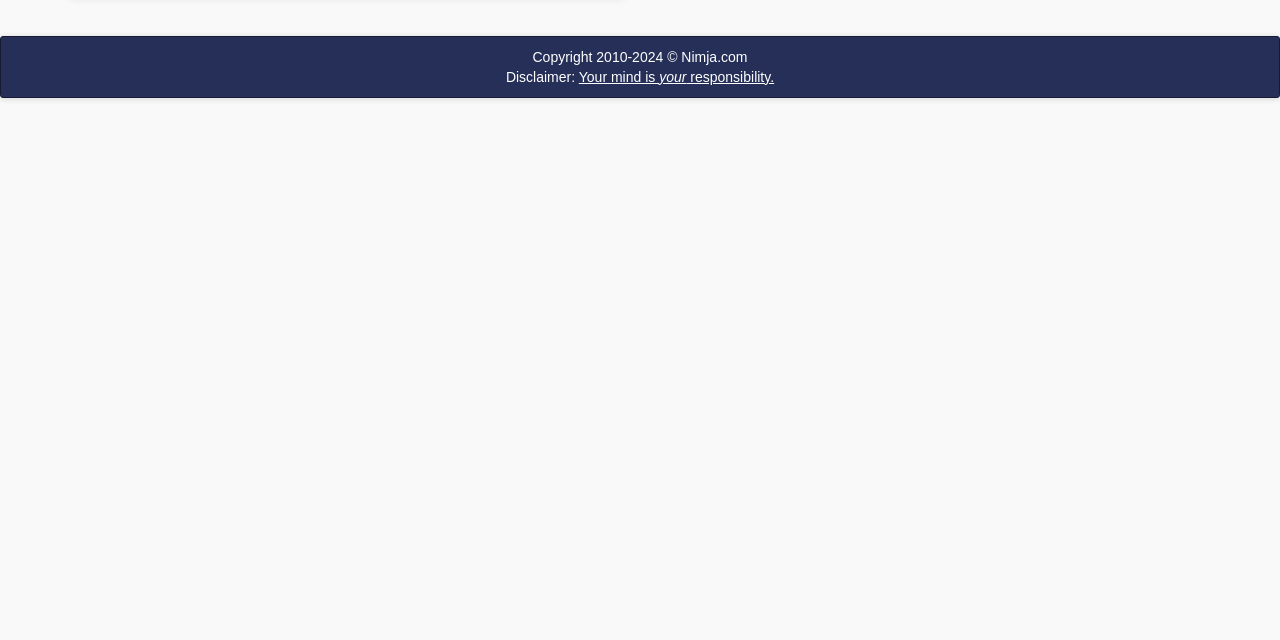Locate the bounding box of the UI element with the following description: "Nimja.com".

[0.532, 0.076, 0.584, 0.101]